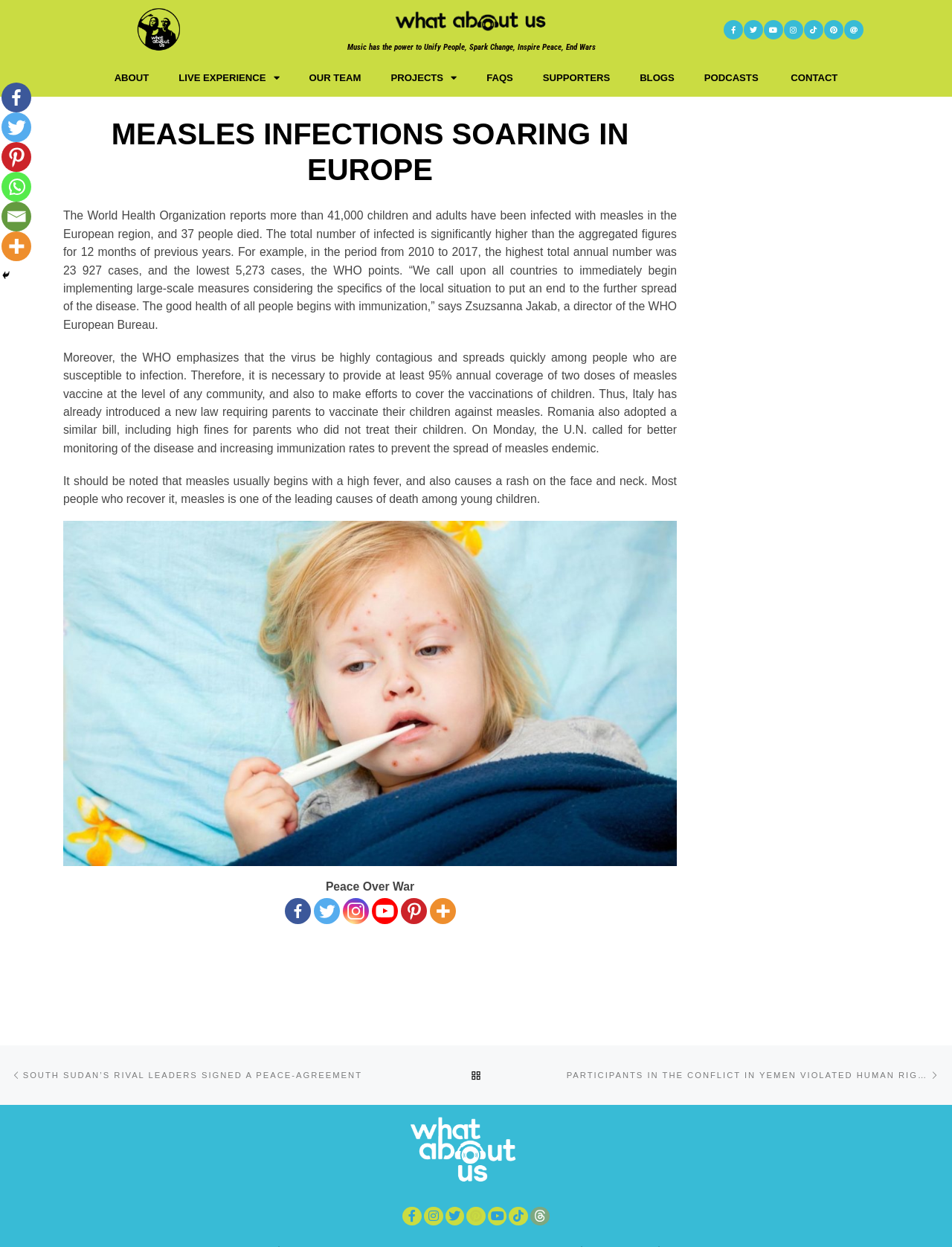Extract the bounding box coordinates of the UI element described: "Back to post list". Provide the coordinates in the format [left, top, right, bottom] with values ranging from 0 to 1.

[0.493, 0.848, 0.507, 0.876]